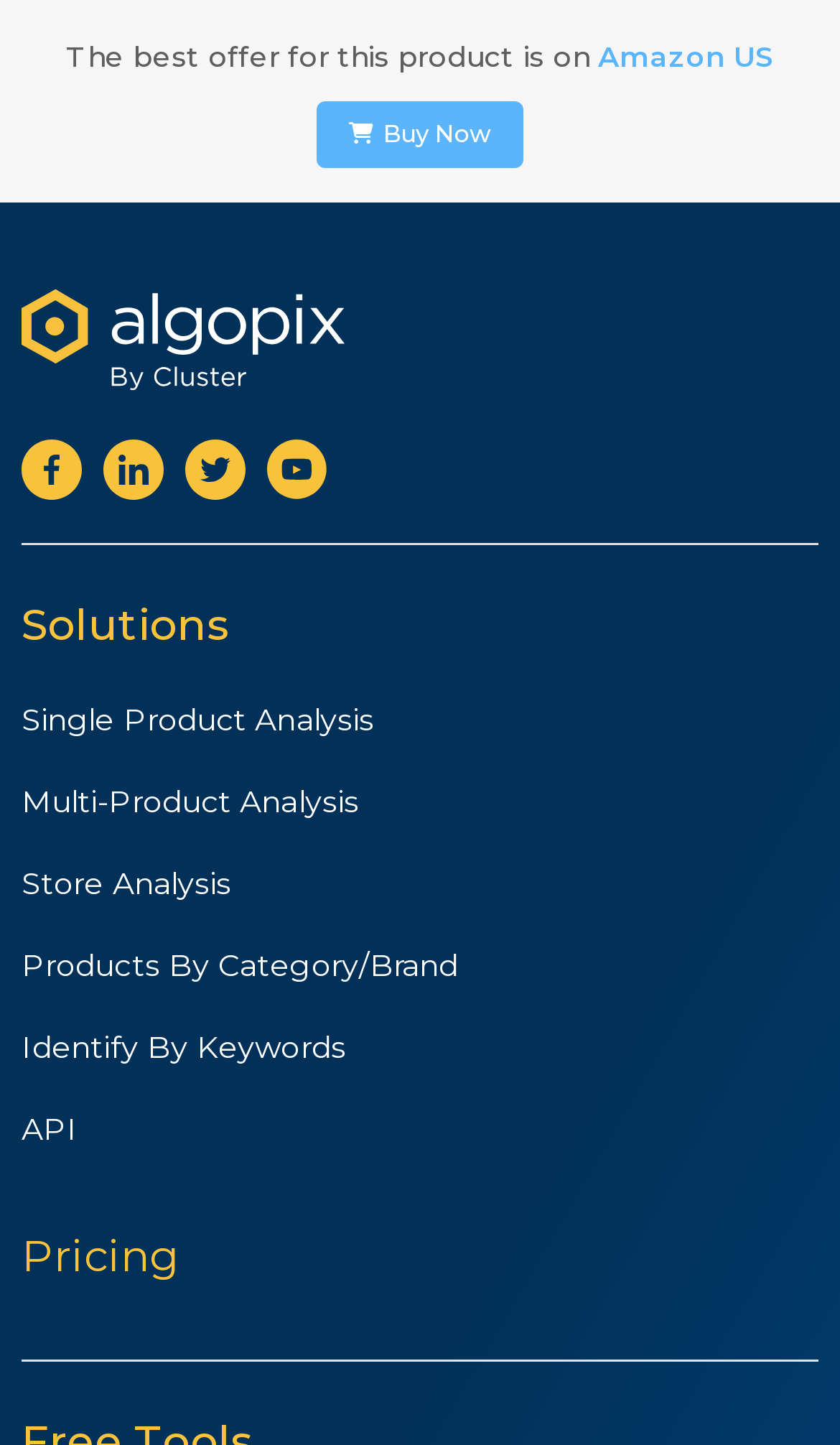Please determine the bounding box coordinates of the area that needs to be clicked to complete this task: 'Go to Facebook page'. The coordinates must be four float numbers between 0 and 1, formatted as [left, top, right, bottom].

[0.026, 0.316, 0.097, 0.34]